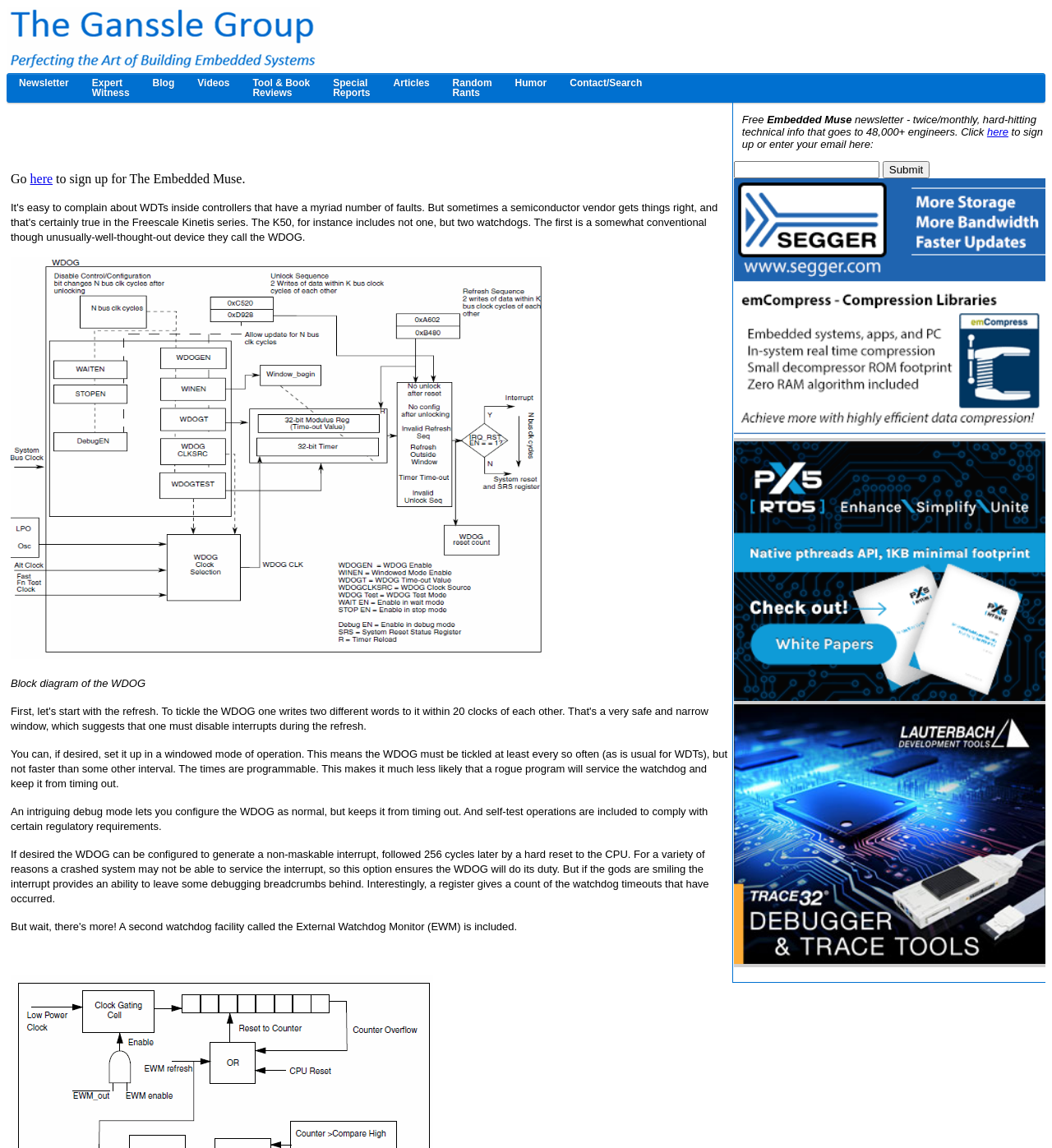Please provide a comprehensive response to the question based on the details in the image: What is the function of the 'Submit' button?

I found the 'Submit' button next to a textbox and a text 'to sign up or enter your email here:', which suggests that the button is used to submit the email address to sign up for the newsletter.